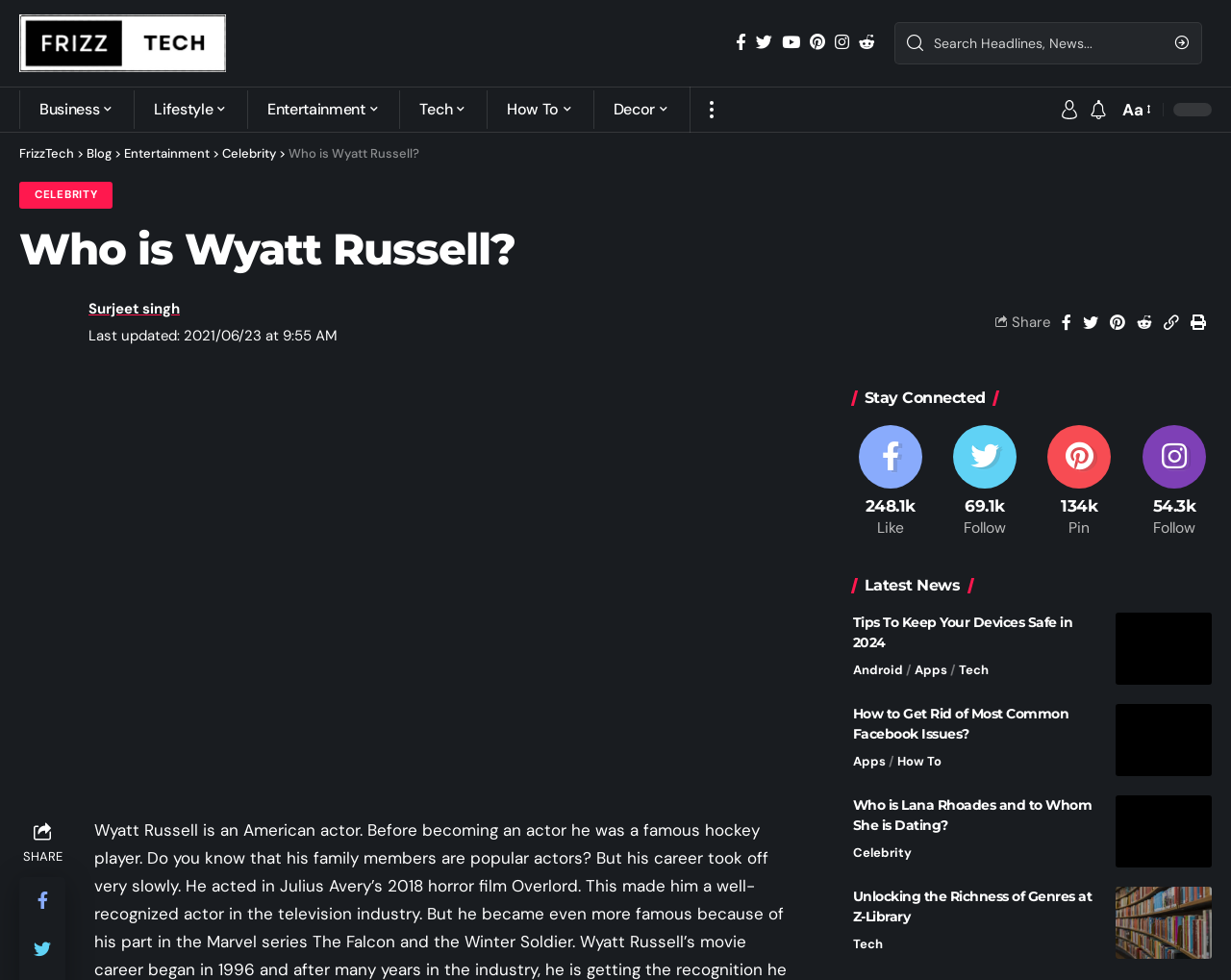Identify the bounding box coordinates for the UI element described as follows: name="s" placeholder="Search Headlines, News...". Use the format (top-left x, top-left y, bottom-right x, bottom-right y) and ensure all values are floating point numbers between 0 and 1.

[0.759, 0.024, 0.945, 0.065]